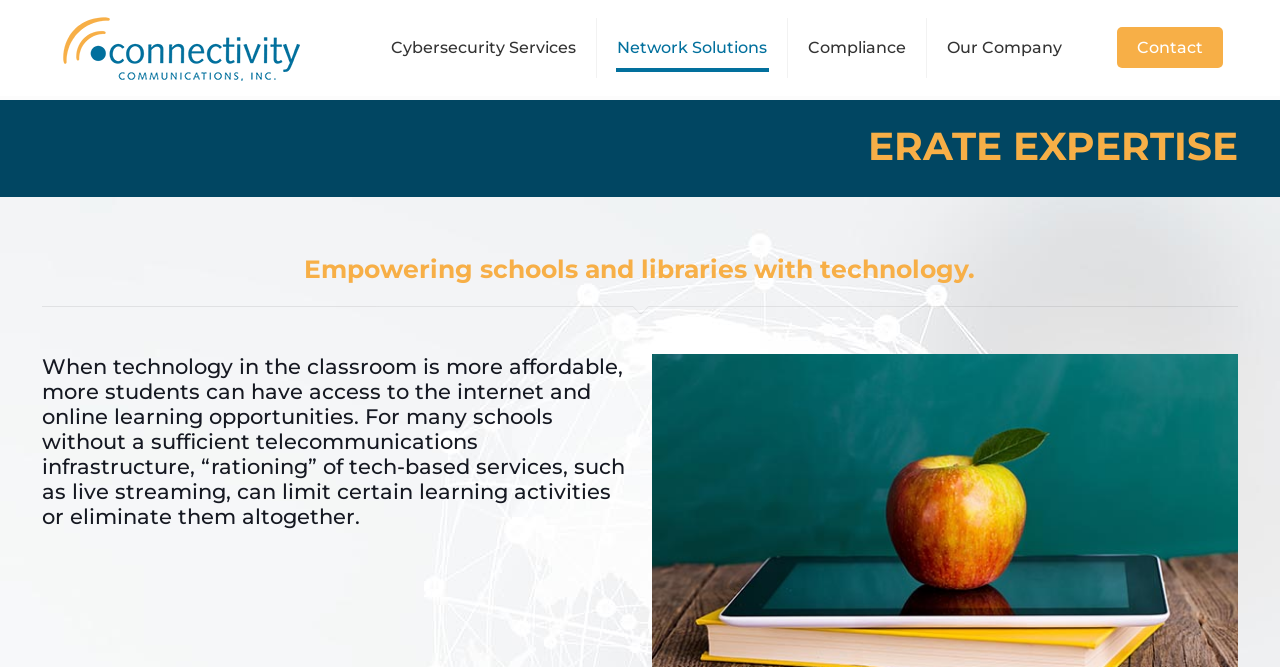What is the theme of the webpage content?
From the screenshot, provide a brief answer in one word or phrase.

Technology in education